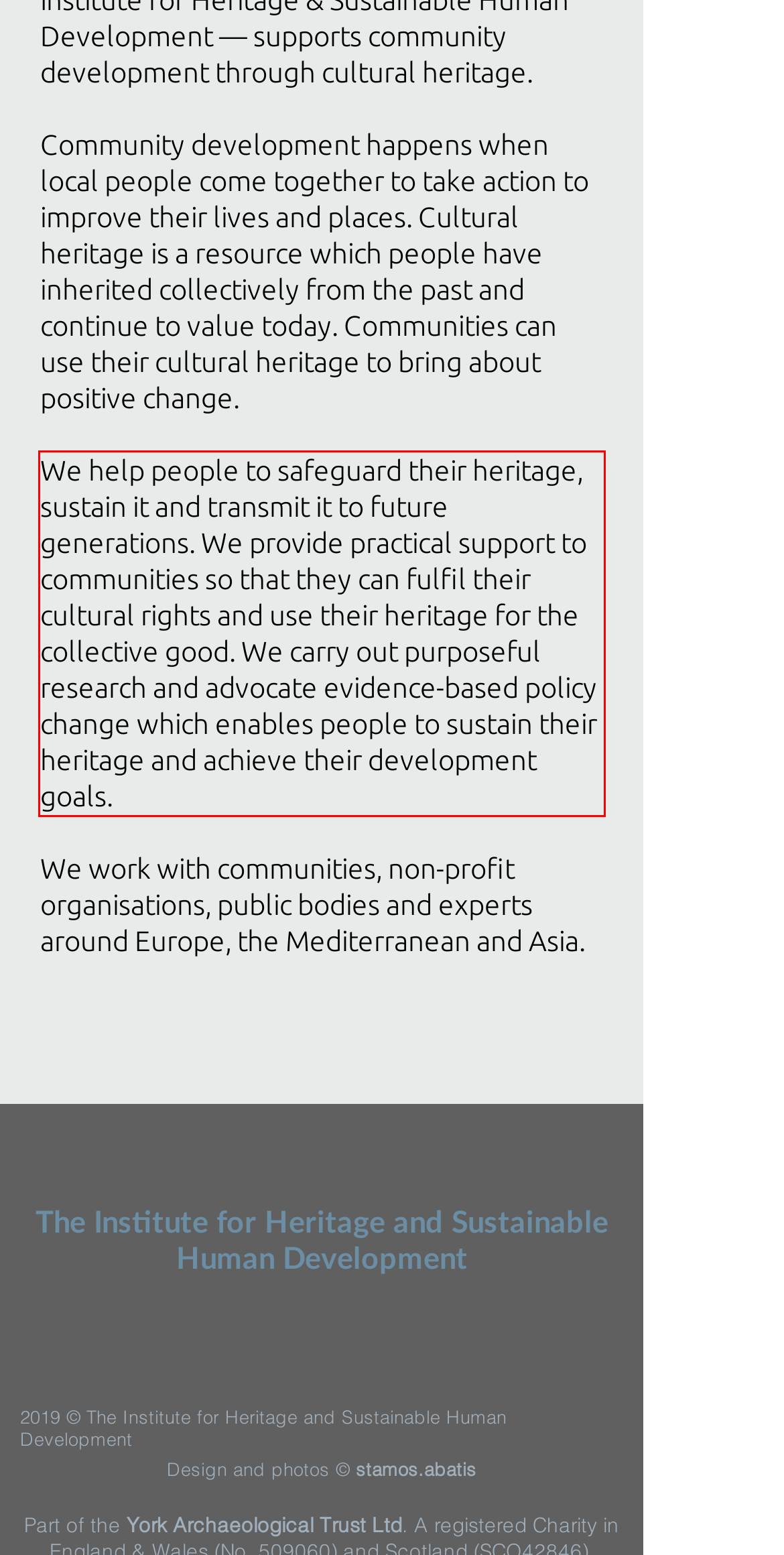Given a webpage screenshot, identify the text inside the red bounding box using OCR and extract it.

We help people to safeguard their heritage, sustain it and transmit it to future generations. We provide practical support to communities so that they can fulfil their cultural rights and use their heritage for the collective good. We carry out purposeful research and advocate evidence-based policy change which enables people to sustain their heritage and achieve their development goals.